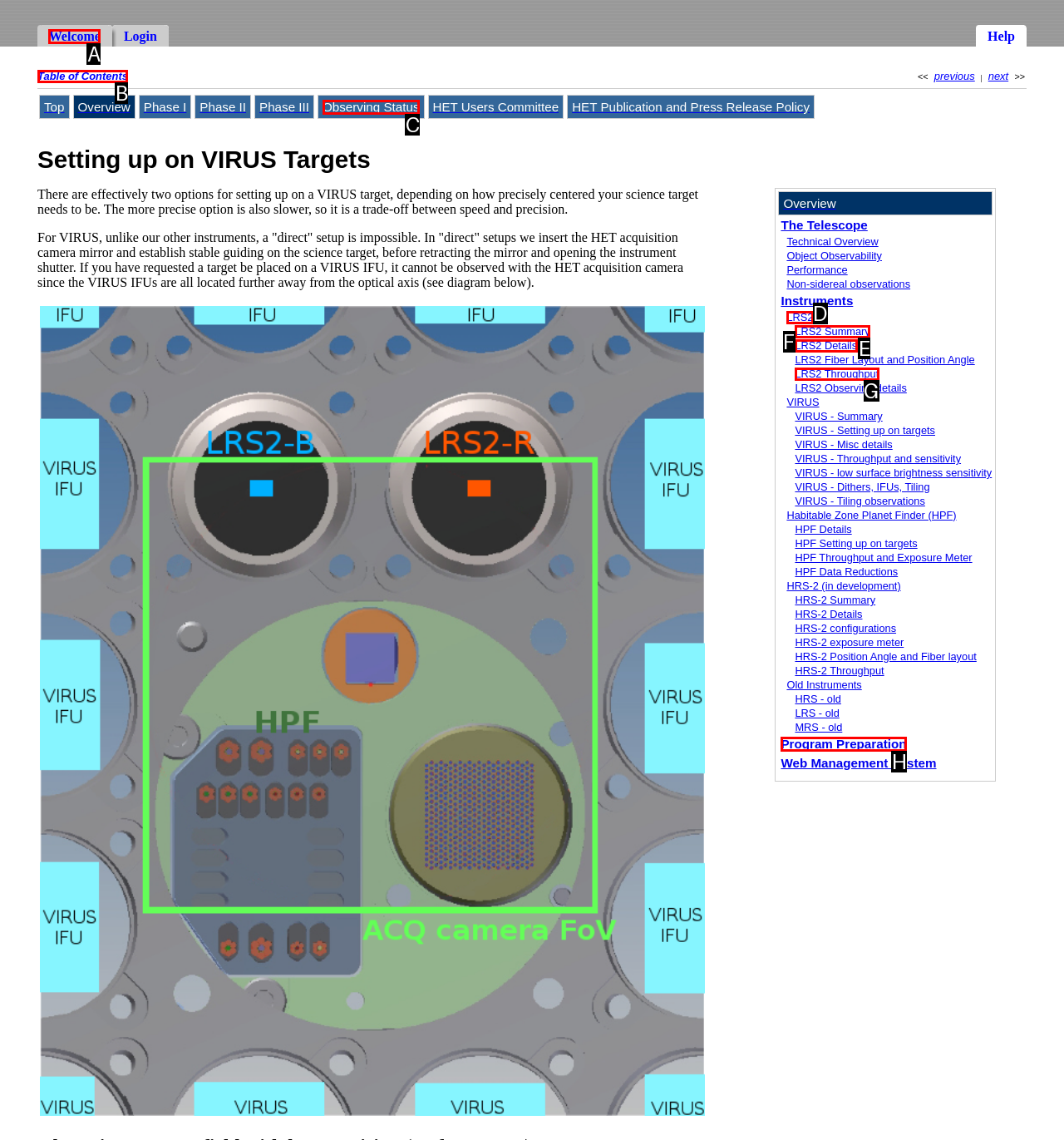Select the letter of the UI element that best matches: Welcome
Answer with the letter of the correct option directly.

A